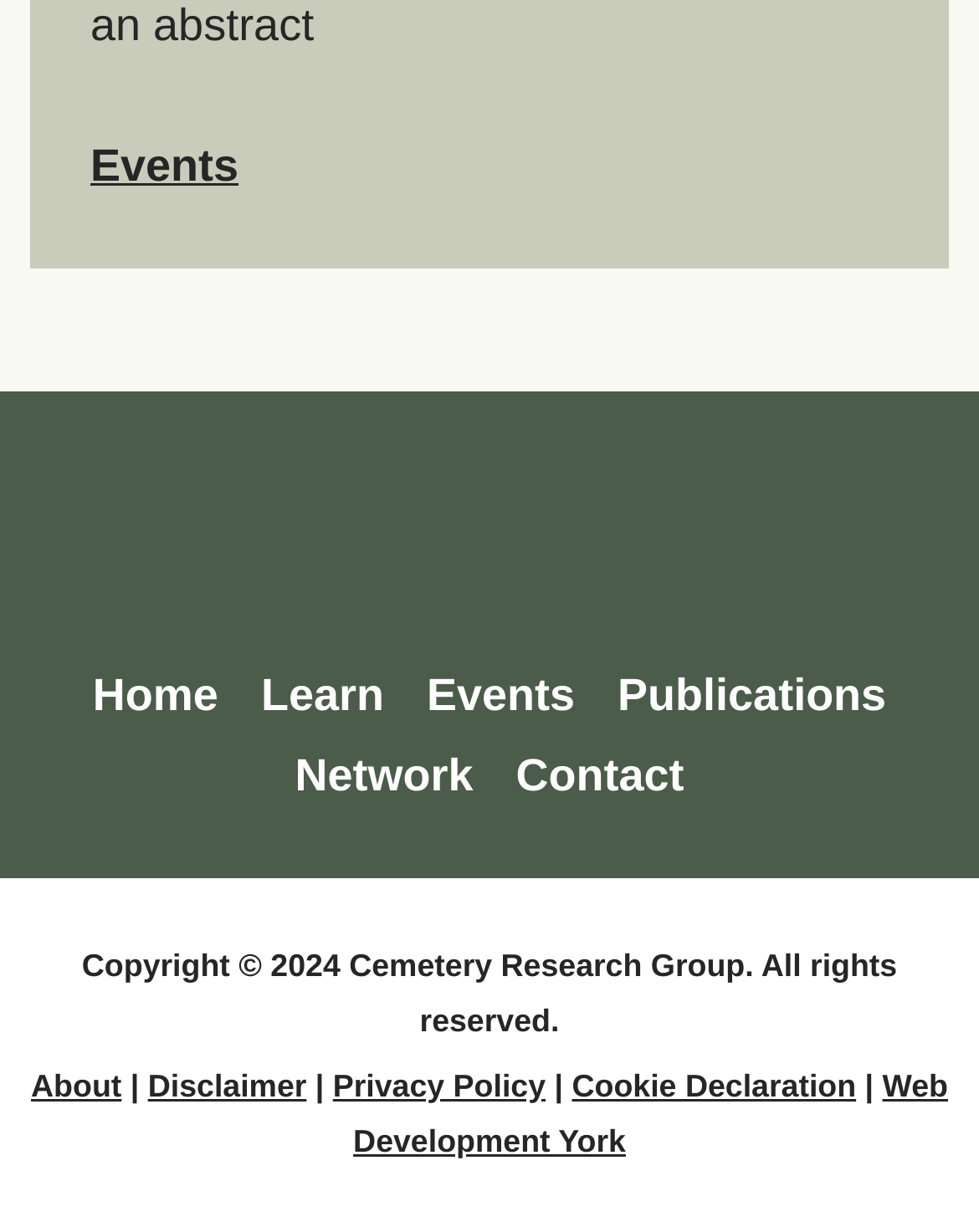What is the copyright year?
Please provide a comprehensive answer to the question based on the webpage screenshot.

I found the StaticText 'Copyright © 2024 Cemetery Research Group. All rights reserved.' which indicates the copyright year.